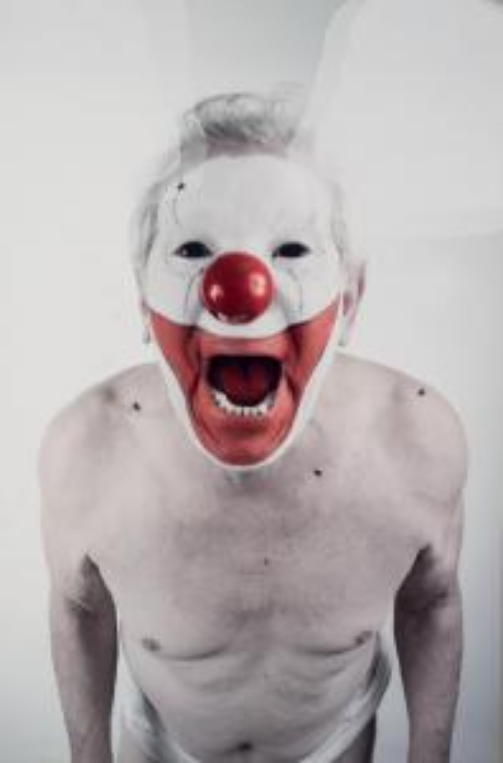What is the dominant color of the clown's attire?
Provide a one-word or short-phrase answer based on the image.

White